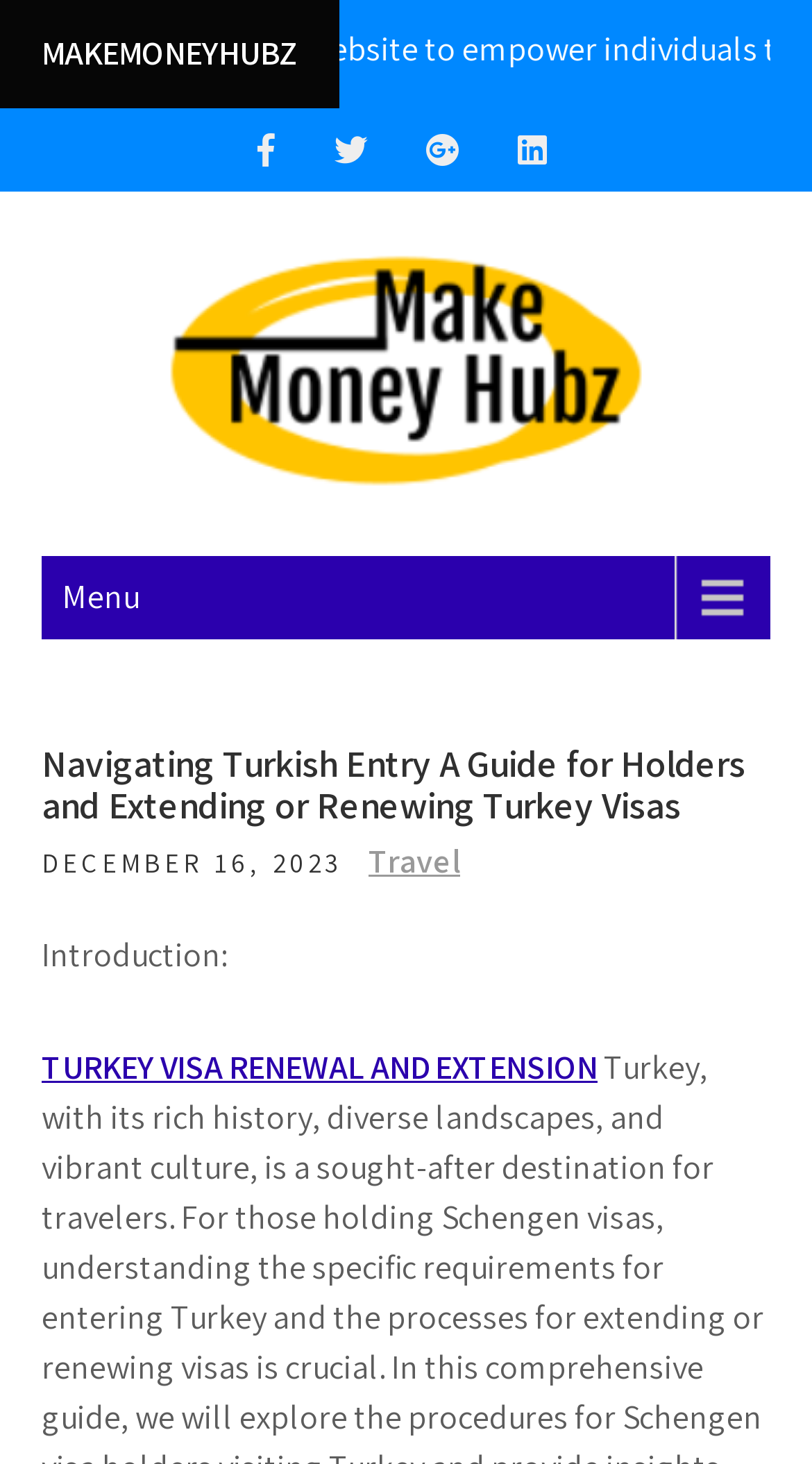Please specify the bounding box coordinates of the element that should be clicked to execute the given instruction: 'Open the Make Money Hubz menu'. Ensure the coordinates are four float numbers between 0 and 1, expressed as [left, top, right, bottom].

[0.051, 0.38, 0.949, 0.437]